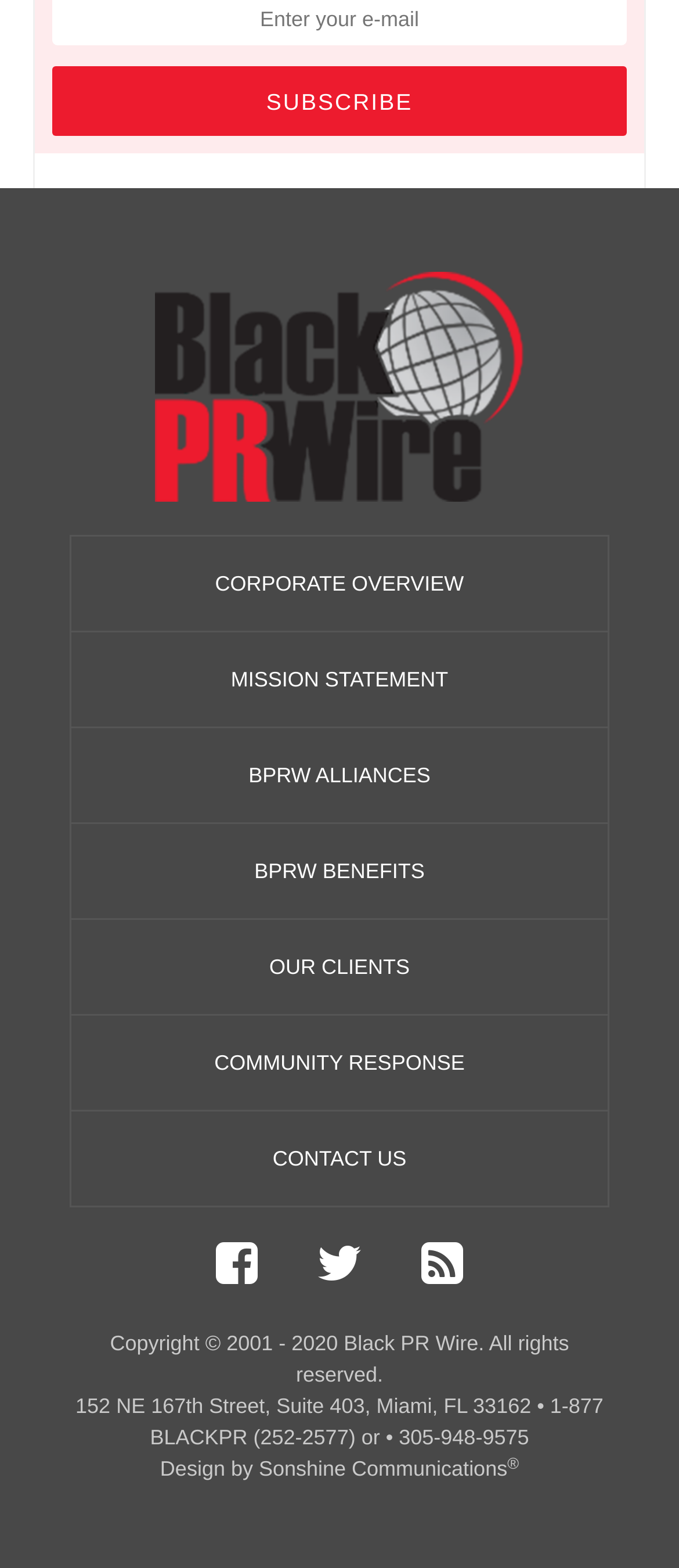Please find and report the bounding box coordinates of the element to click in order to perform the following action: "Learn about the corporate overview". The coordinates should be expressed as four float numbers between 0 and 1, in the format [left, top, right, bottom].

[0.103, 0.341, 0.897, 0.403]